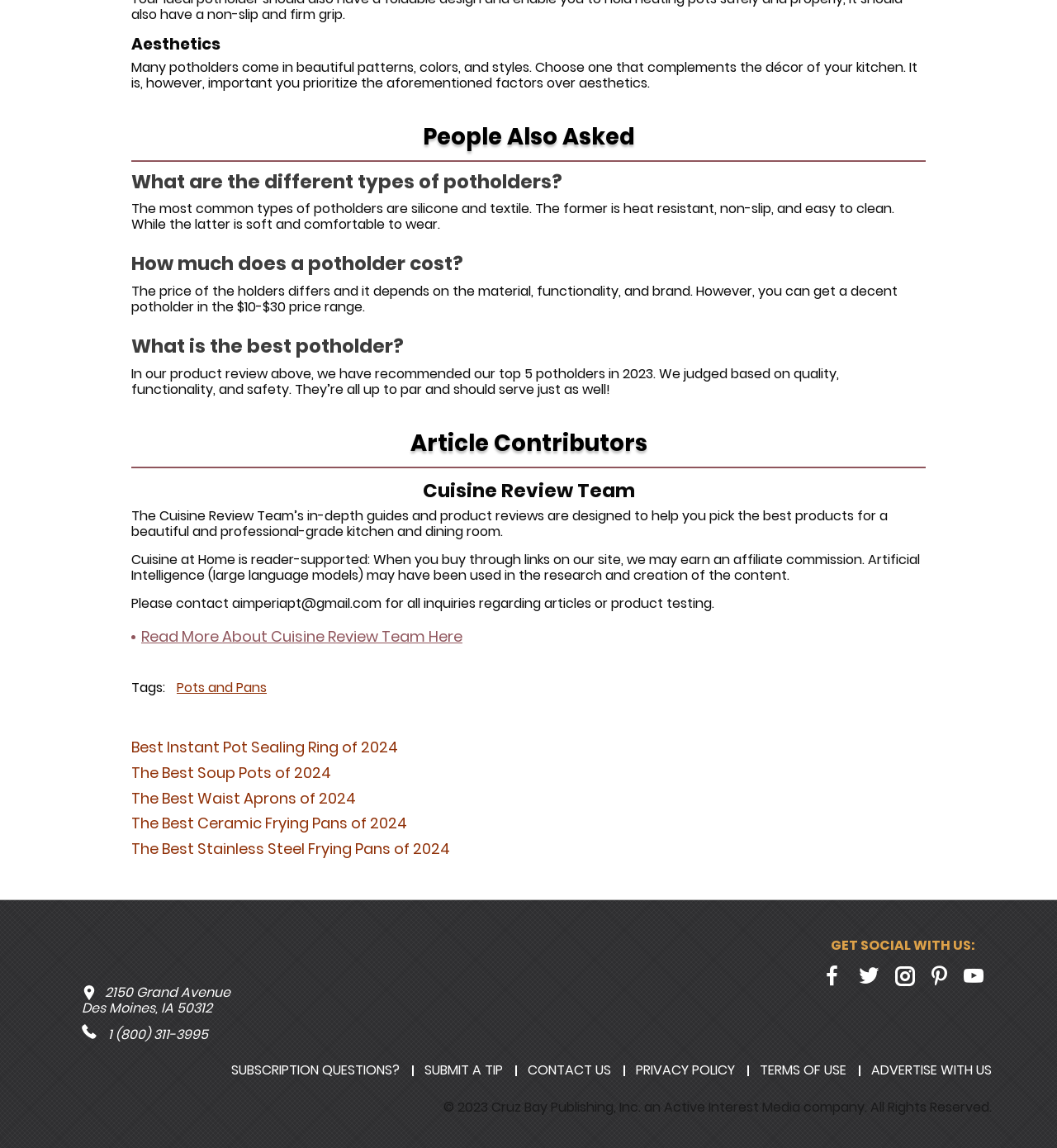Answer this question using a single word or a brief phrase:
What is the address of the company?

2150 Grand Avenue, Des Moines, IA 50312